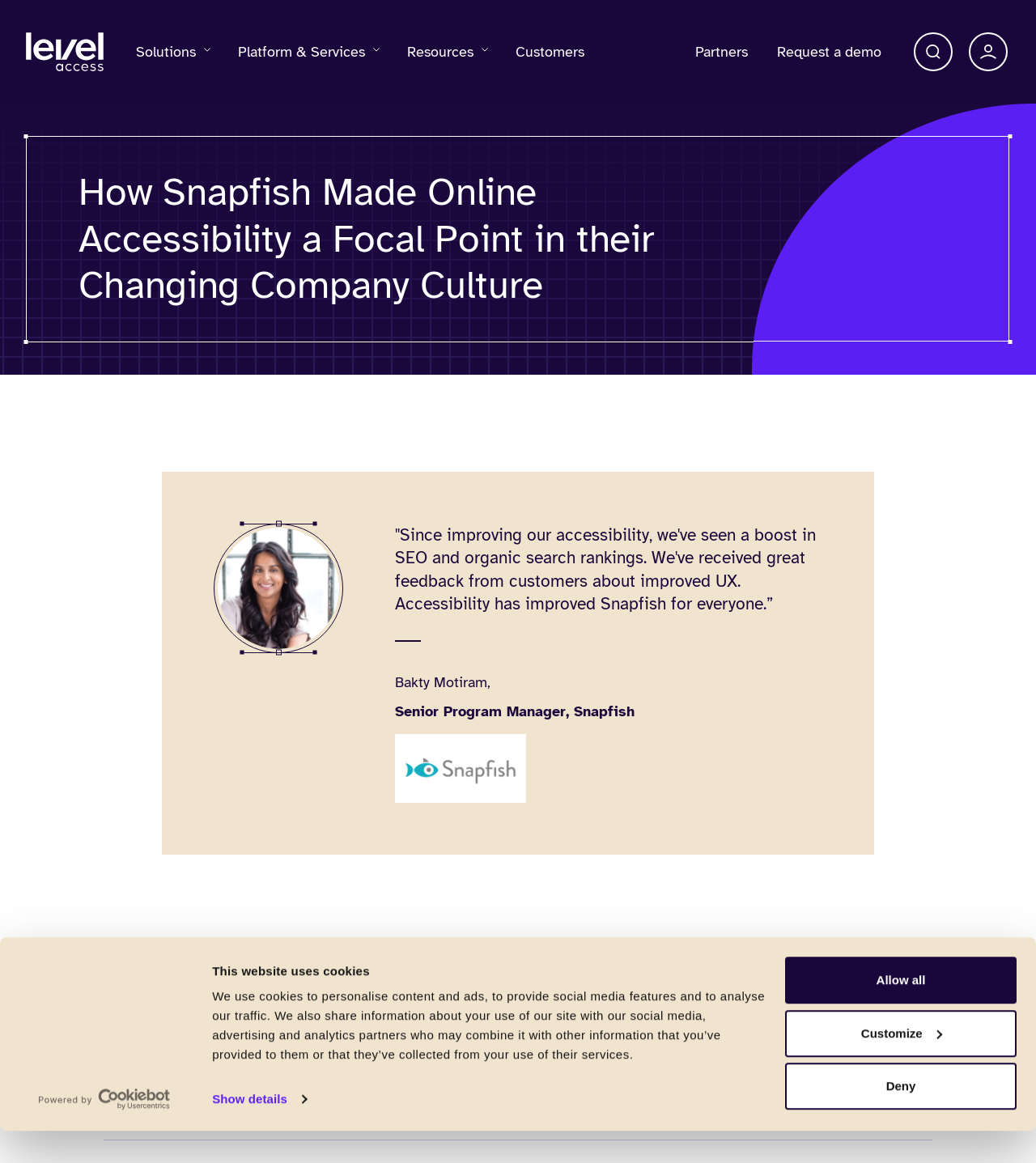How many buttons are in the consent tab panel?
Refer to the image and provide a thorough answer to the question.

In the consent tab panel, I found three button elements: 'Deny', 'Customize', and 'Allow all', which indicates that there are three buttons in the consent tab panel.